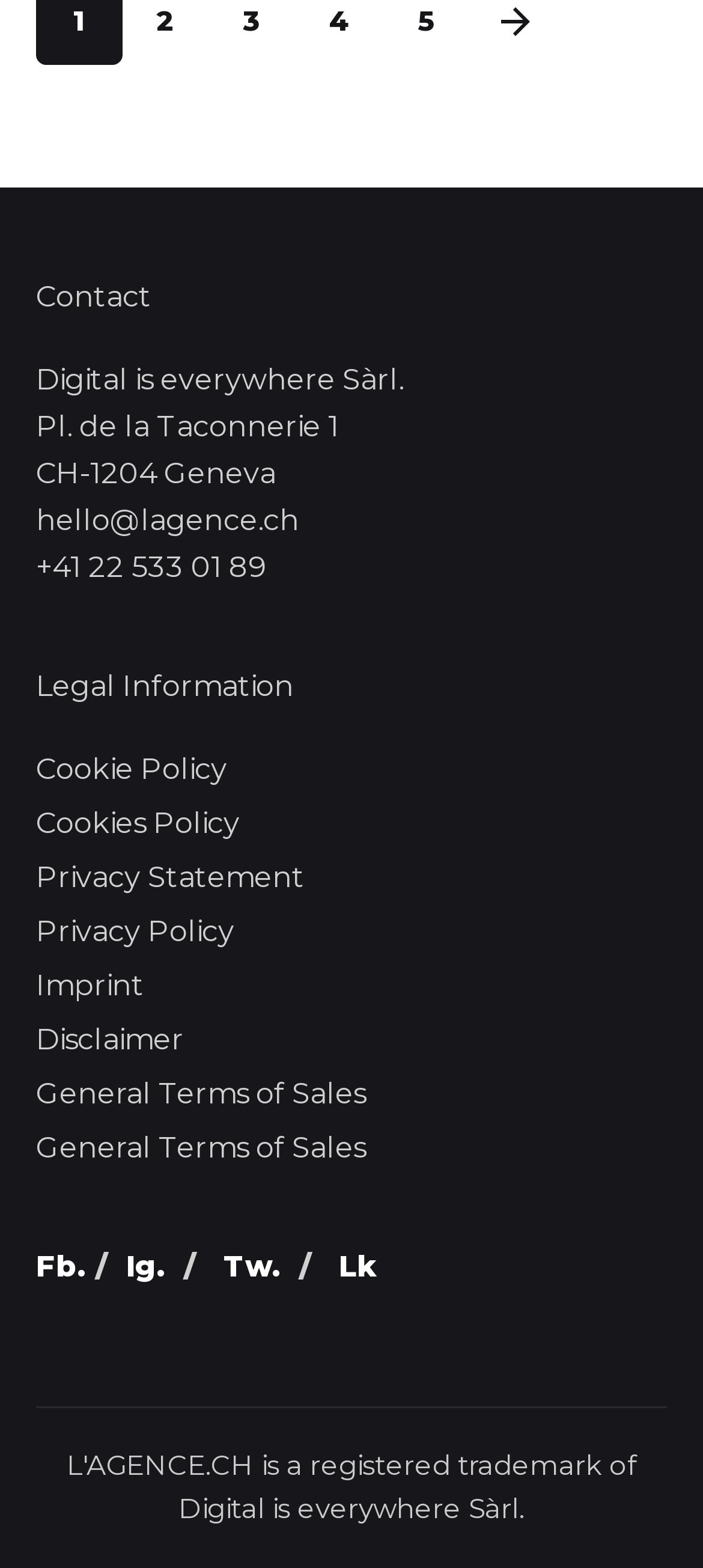How can I contact the company?
Give a comprehensive and detailed explanation for the question.

The contact information of the company can be found in the StaticText elements with the texts 'hello@lagence.ch' and '+41 22 533 01 89' which are located at the top-left section of the webpage, below the address.